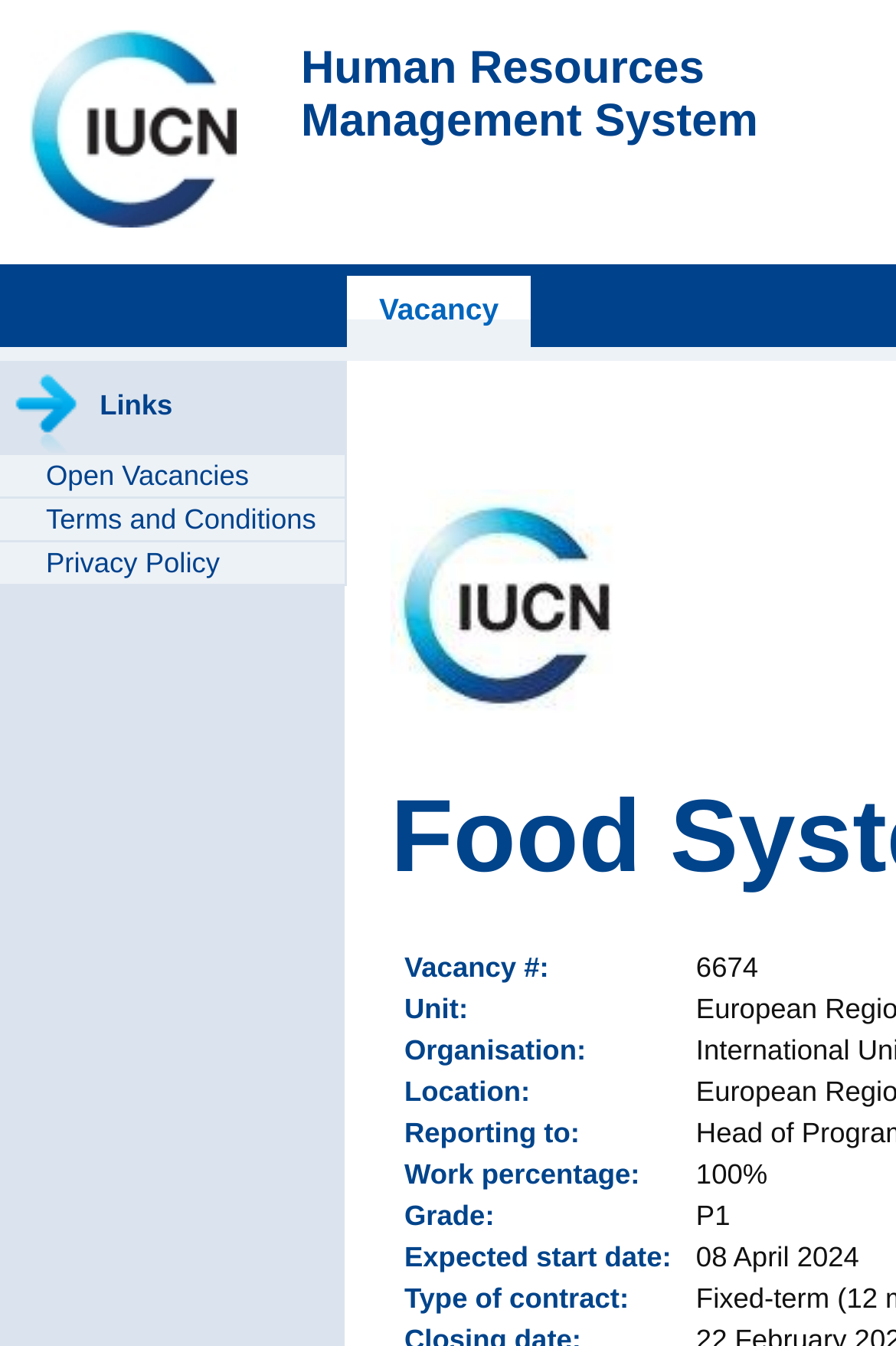Answer the following query with a single word or phrase:
What is the purpose of the 'Links' image?

Decoration